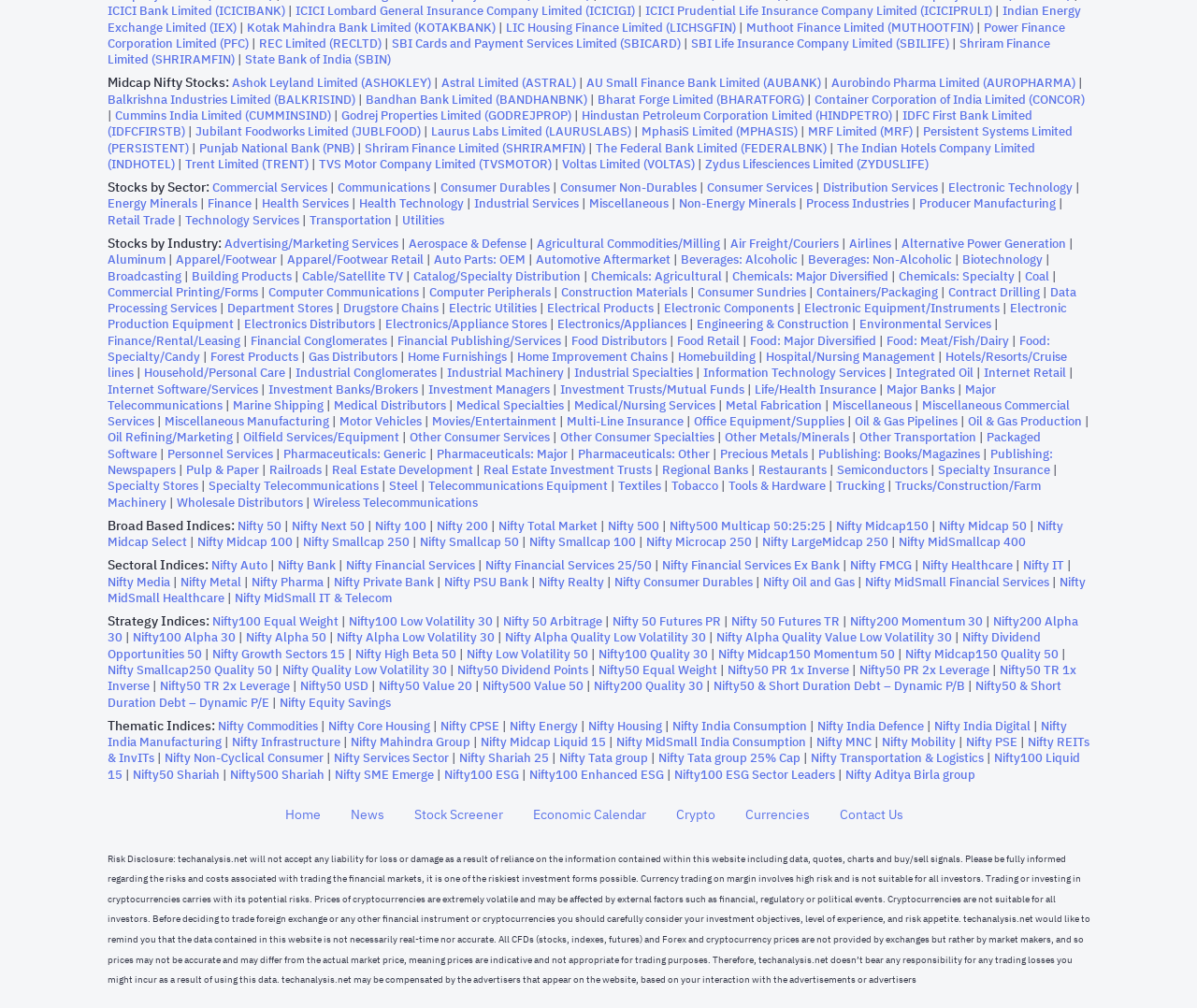Determine the bounding box coordinates of the region I should click to achieve the following instruction: "Check out The Indian Hotels Company Limited". Ensure the bounding box coordinates are four float numbers between 0 and 1, i.e., [left, top, right, bottom].

[0.089, 0.139, 0.864, 0.17]